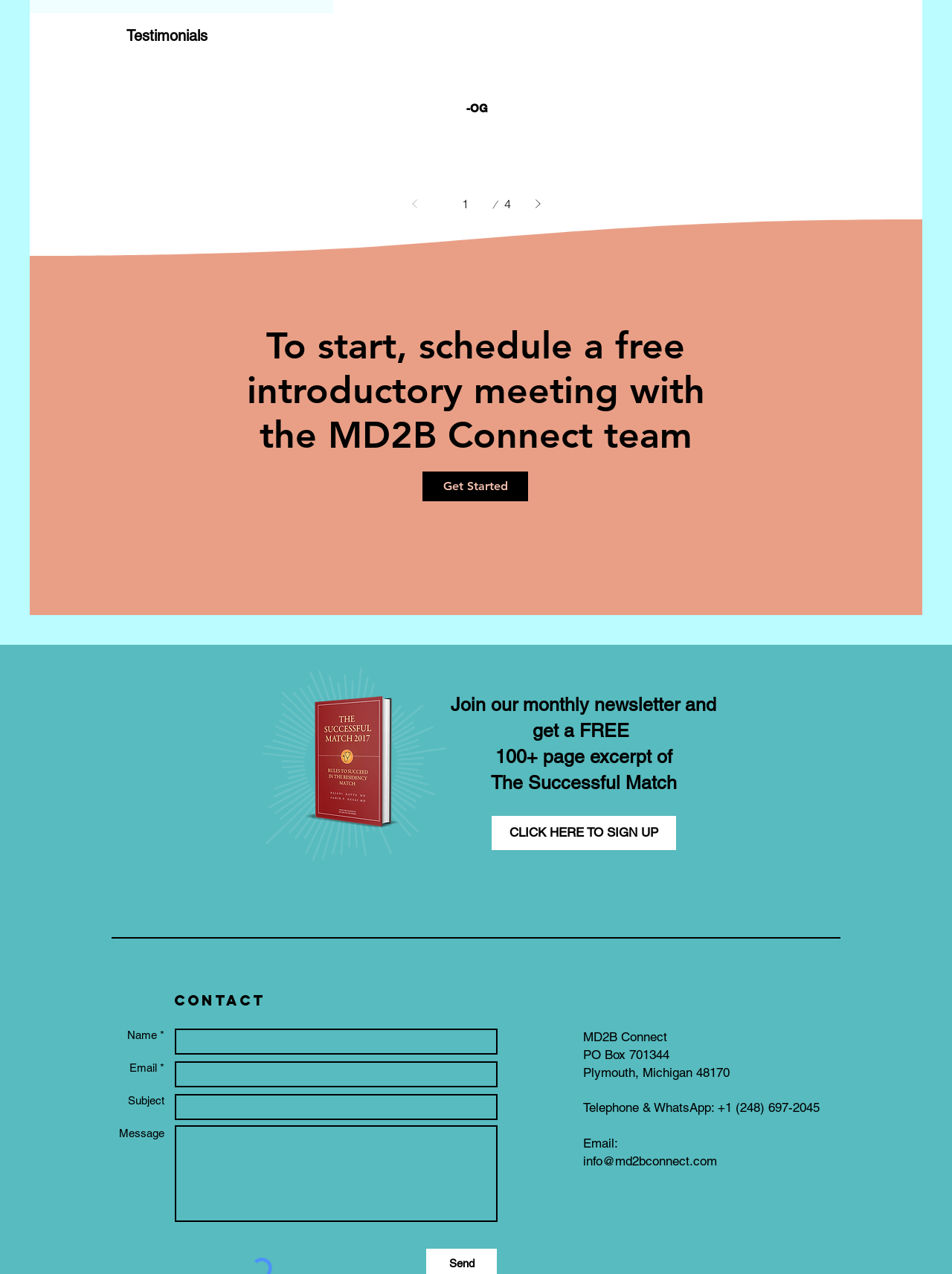Give the bounding box coordinates for this UI element: "info@md2bconnect.com". The coordinates should be four float numbers between 0 and 1, arranged as [left, top, right, bottom].

[0.612, 0.744, 0.753, 0.756]